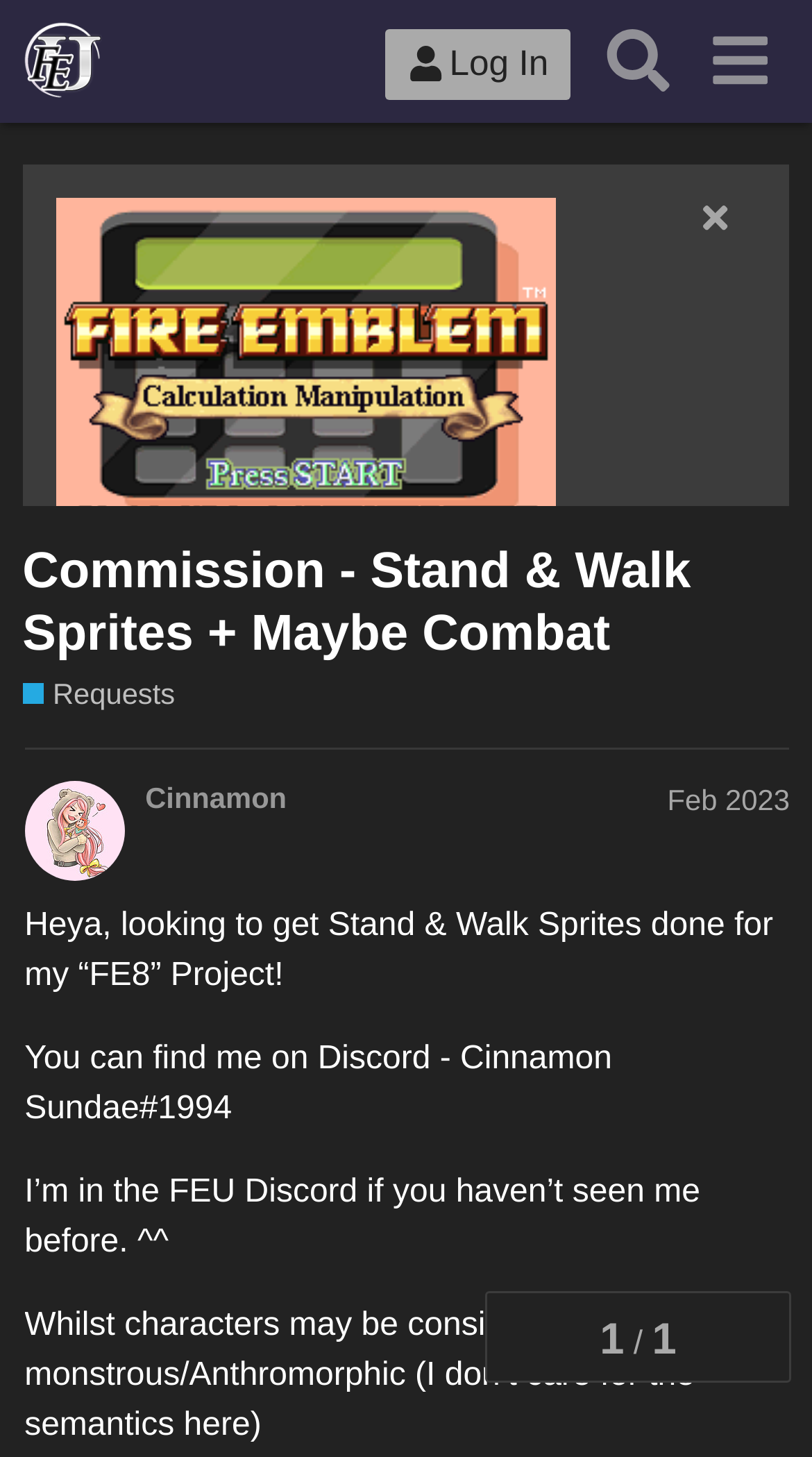Find the headline of the webpage and generate its text content.

Commission - Stand & Walk Sprites + Maybe Combat